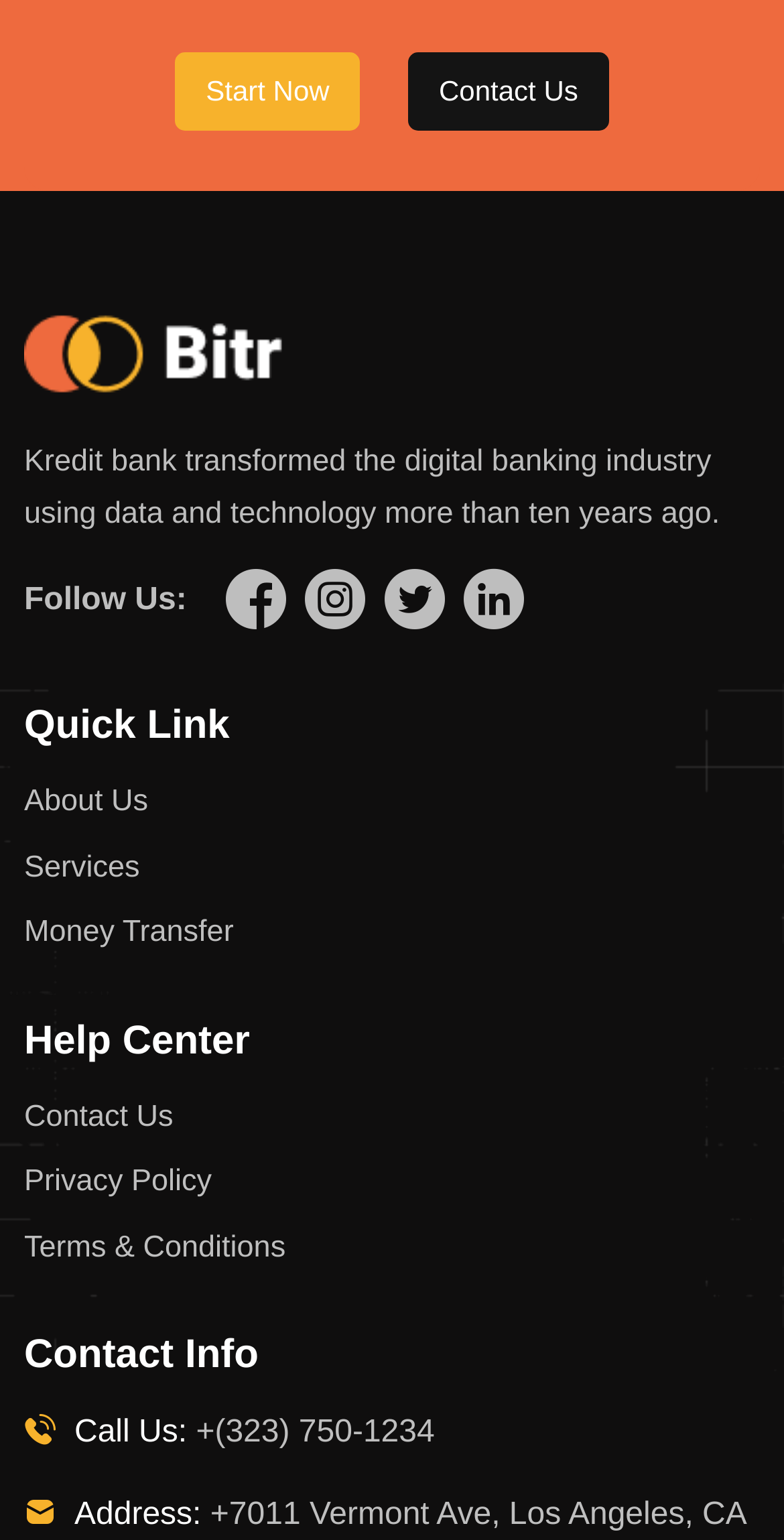Please find the bounding box coordinates of the element that needs to be clicked to perform the following instruction: "Click on Start Now". The bounding box coordinates should be four float numbers between 0 and 1, represented as [left, top, right, bottom].

[0.224, 0.034, 0.459, 0.085]